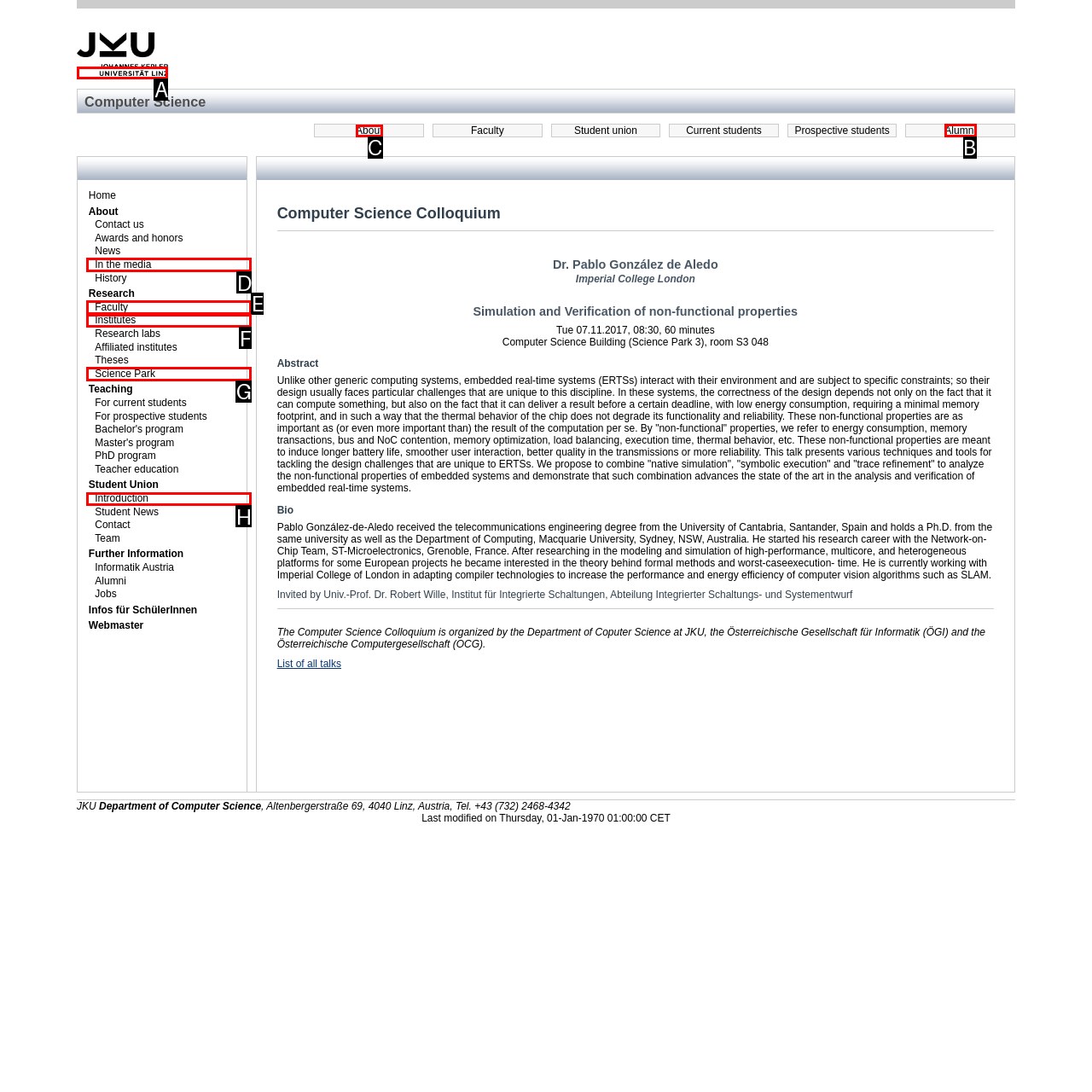Based on the choices marked in the screenshot, which letter represents the correct UI element to perform the task: Click the 'Alumni' link?

B